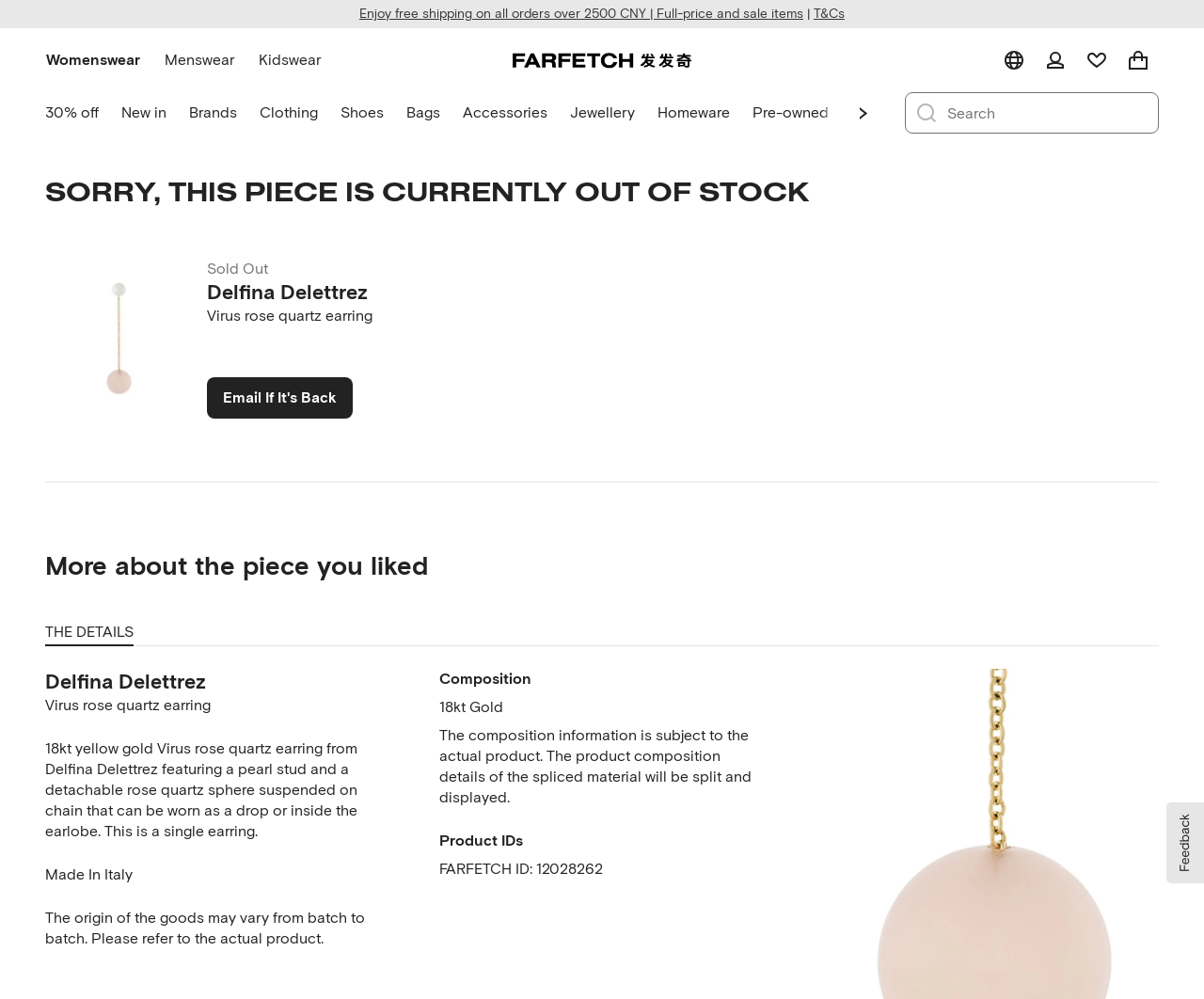Can I get free shipping?
Deliver a detailed and extensive answer to the question.

I found that I can get free shipping because it says 'Enjoy free shipping on all orders over 2500 CNY | Full-price and sale items' on the webpage.